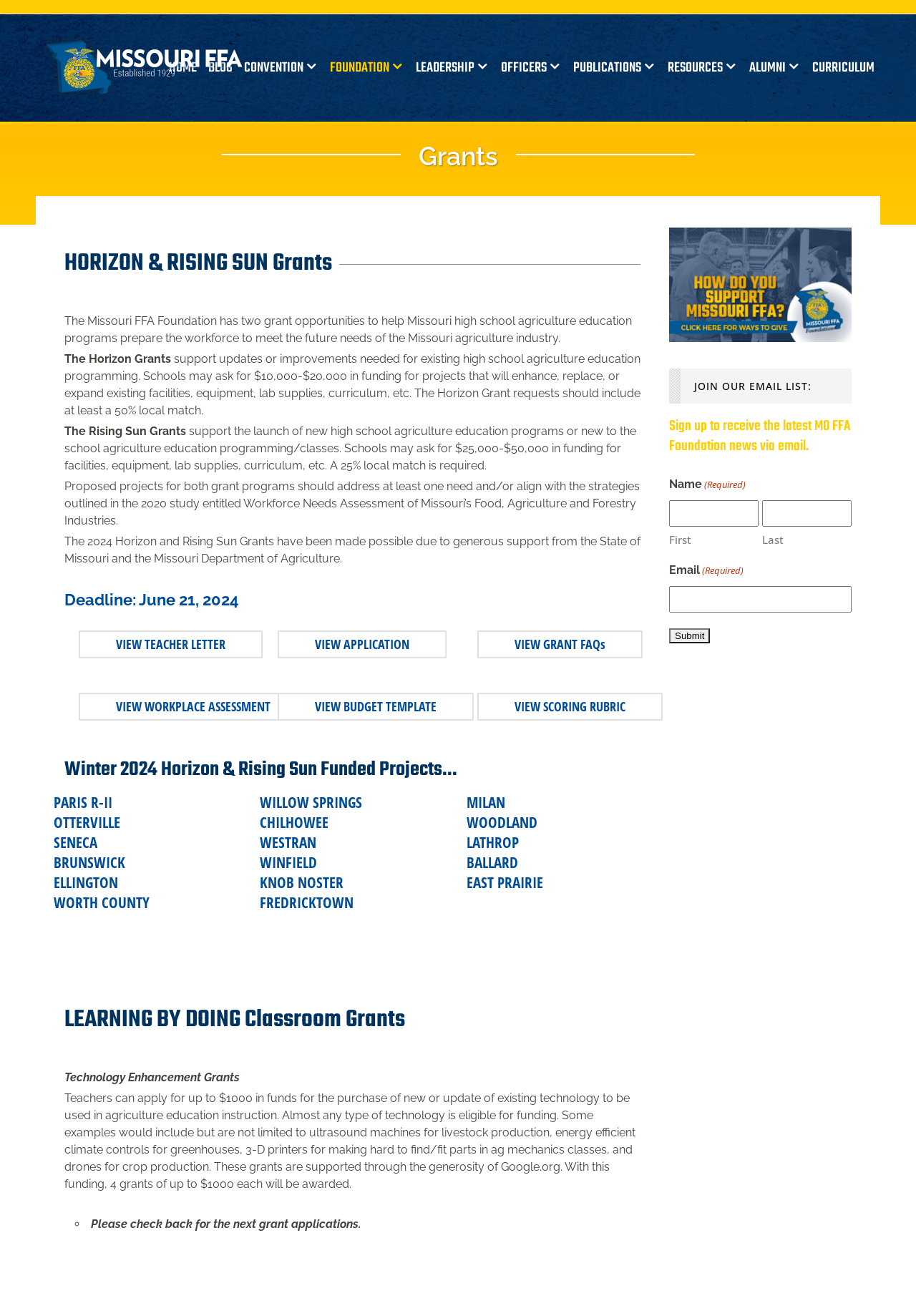Can you show the bounding box coordinates of the region to click on to complete the task described in the instruction: "View TEACHER LETTER"?

[0.086, 0.479, 0.287, 0.5]